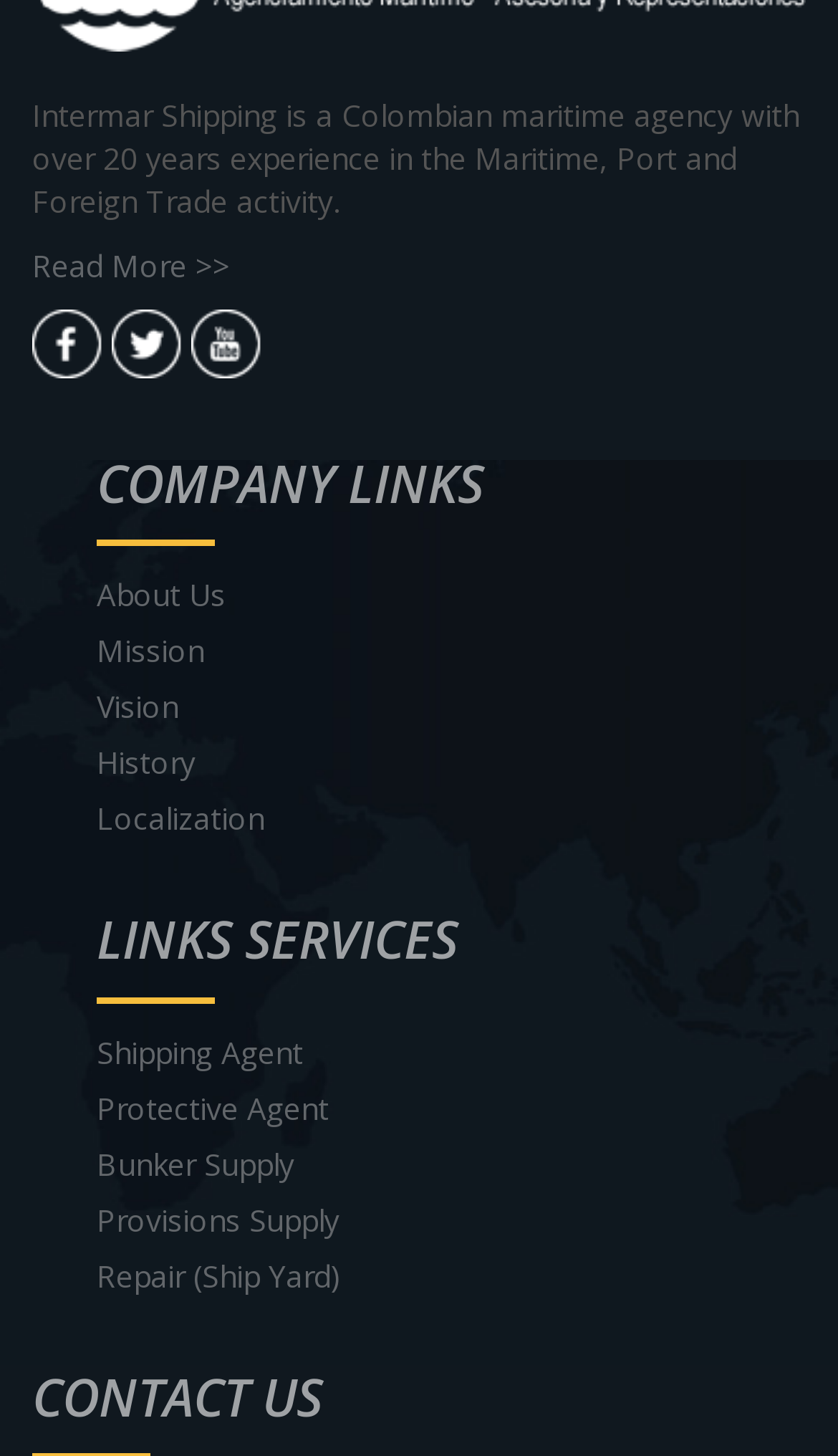Indicate the bounding box coordinates of the element that needs to be clicked to satisfy the following instruction: "Explore ship repair services". The coordinates should be four float numbers between 0 and 1, i.e., [left, top, right, bottom].

[0.115, 0.862, 0.408, 0.89]